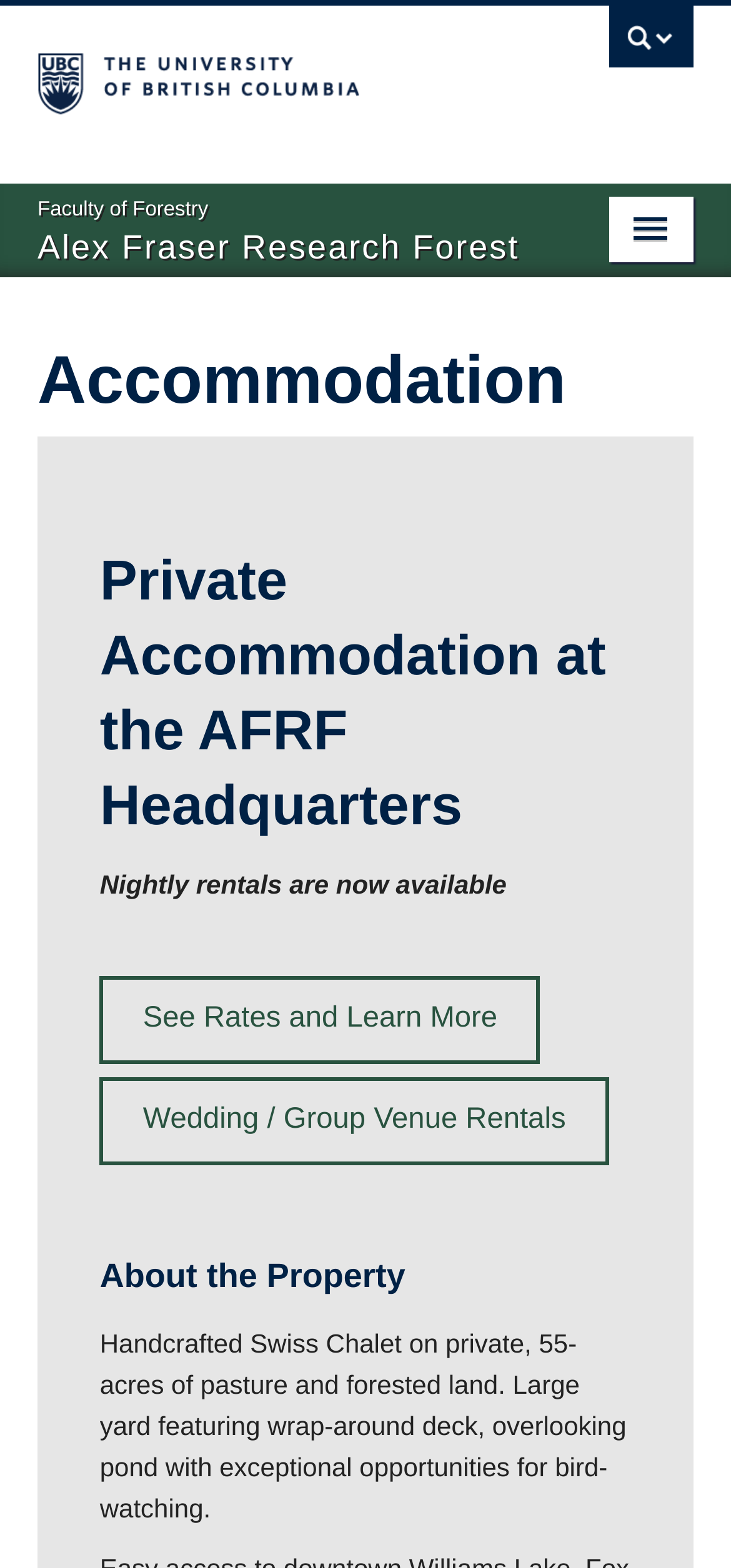Indicate the bounding box coordinates of the element that needs to be clicked to satisfy the following instruction: "go to Home". The coordinates should be four float numbers between 0 and 1, i.e., [left, top, right, bottom].

[0.0, 0.177, 1.0, 0.225]